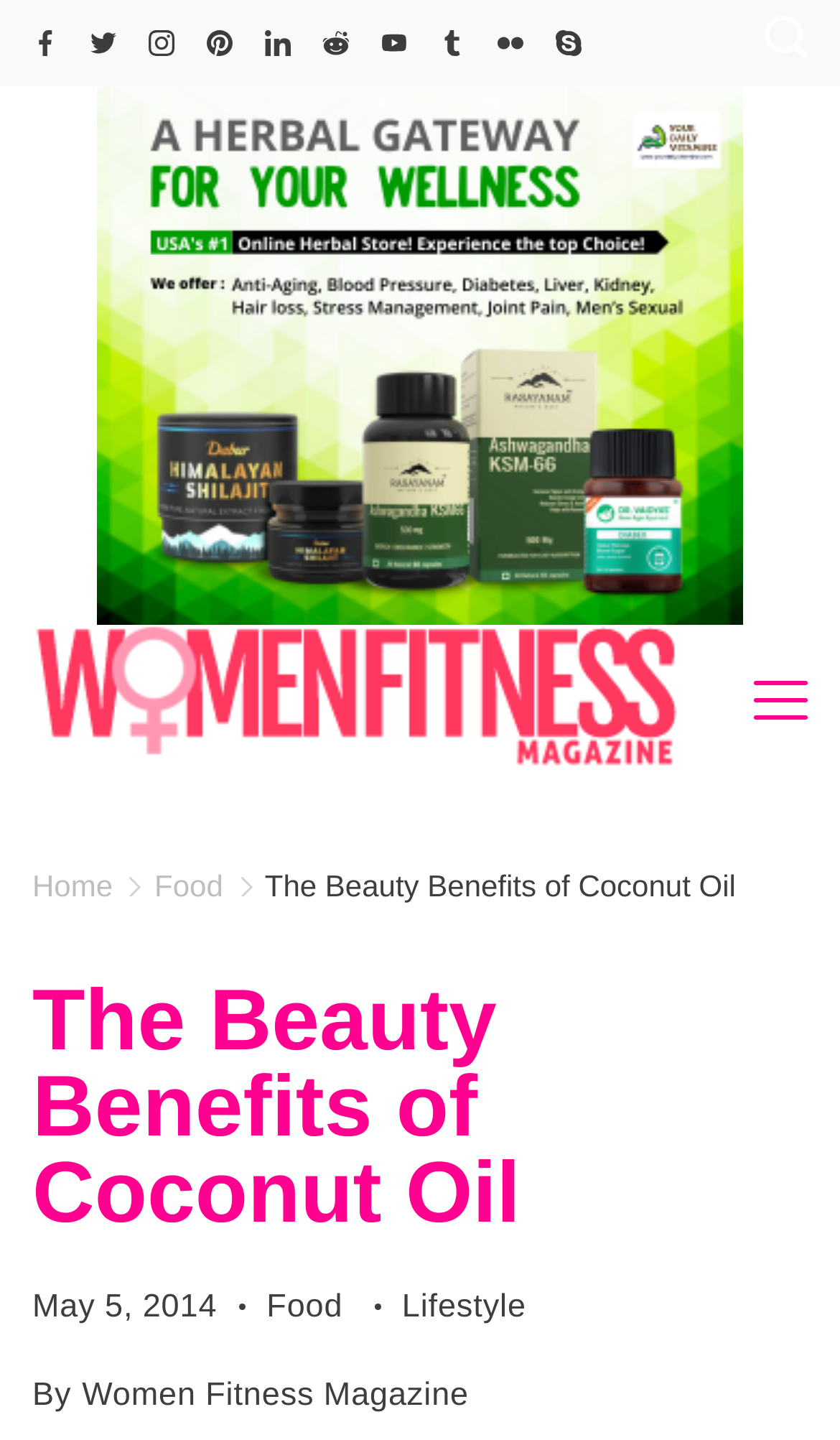What is the name of the magazine?
Please ensure your answer is as detailed and informative as possible.

I found the name of the magazine by looking at the link element, which is located below the heading 'The Beauty Benefits of Coconut Oil'. The link text is 'Women Fitness Magazine'.